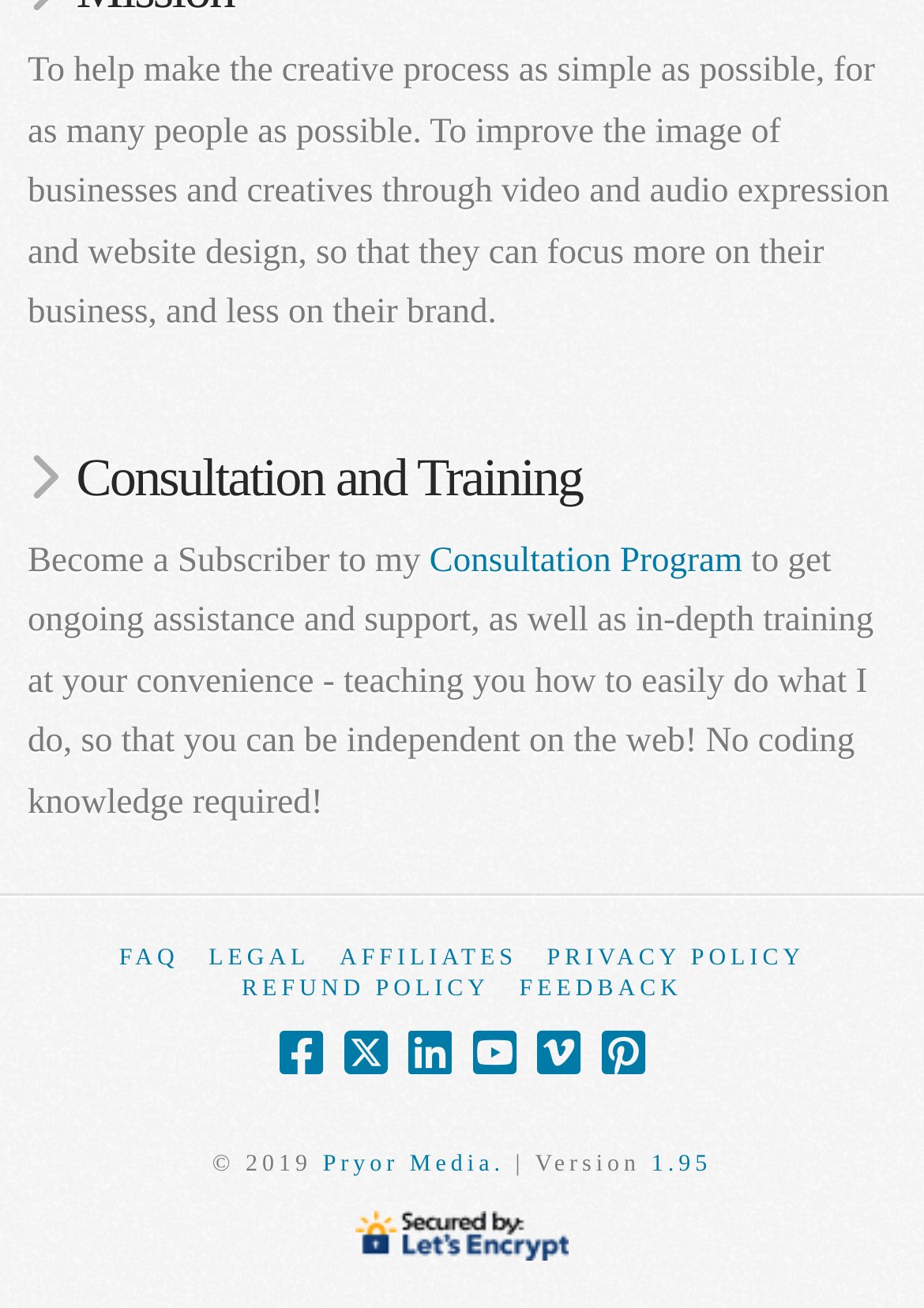Please give the bounding box coordinates of the area that should be clicked to fulfill the following instruction: "Go to the LinkedIn page". The coordinates should be in the format of four float numbers from 0 to 1, i.e., [left, top, right, bottom].

[0.442, 0.787, 0.488, 0.825]